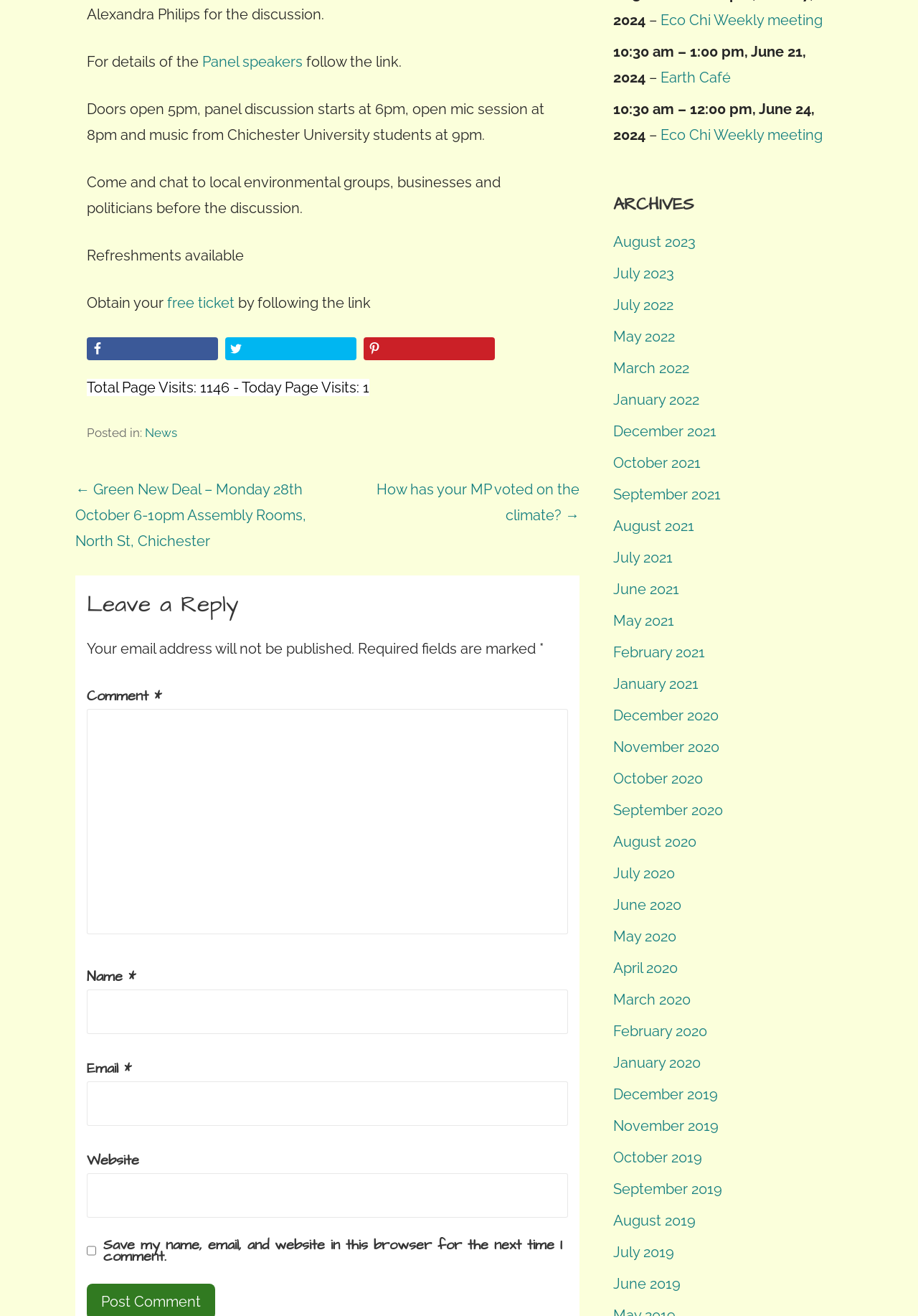Given the element description See All, specify the bounding box coordinates of the corresponding UI element in the format (top-left x, top-left y, bottom-right x, bottom-right y). All values must be between 0 and 1.

None